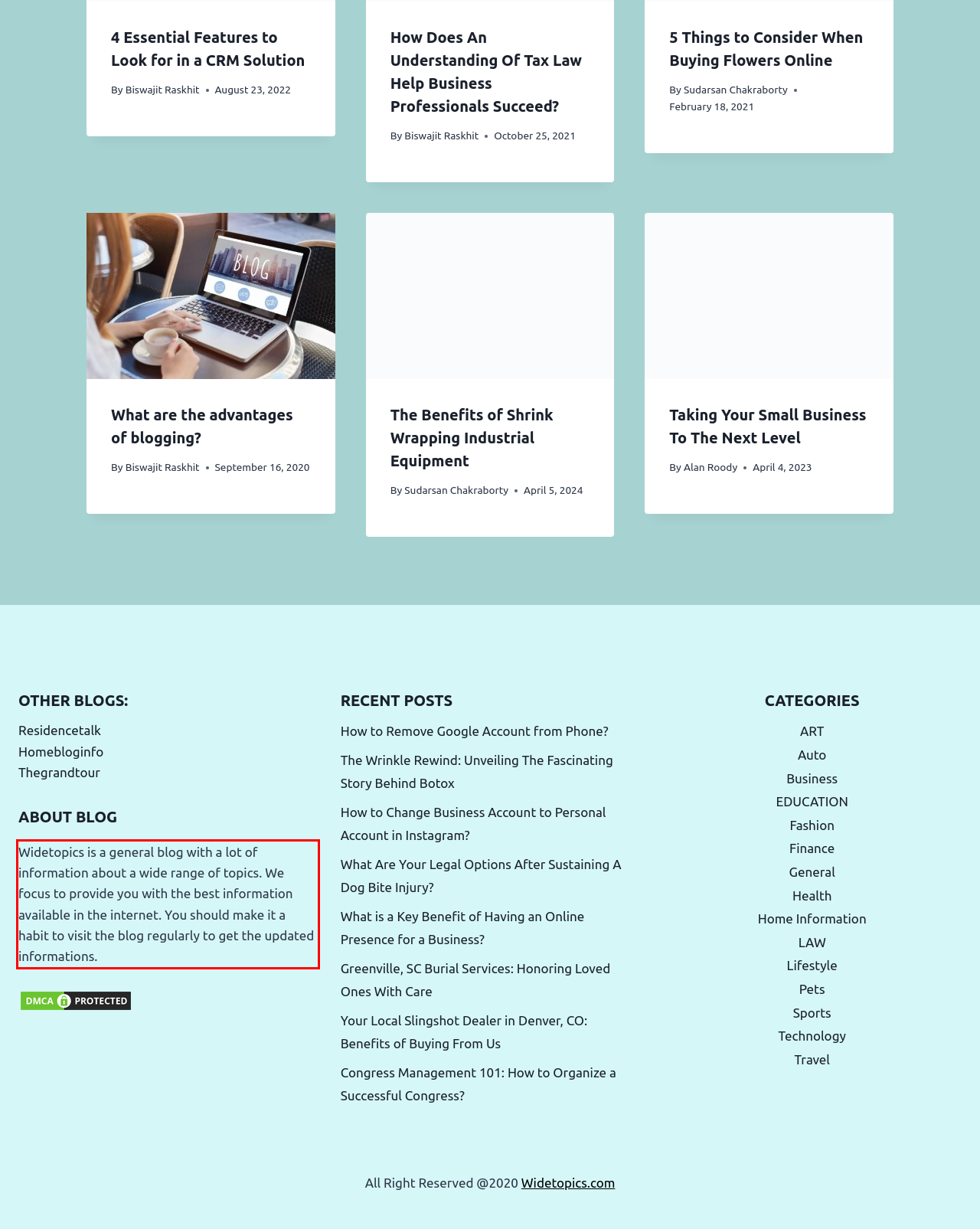With the given screenshot of a webpage, locate the red rectangle bounding box and extract the text content using OCR.

Widetopics is a general blog with a lot of information about a wide range of topics. We focus to provide you with the best information available in the internet. You should make it a habit to visit the blog regularly to get the updated informations.